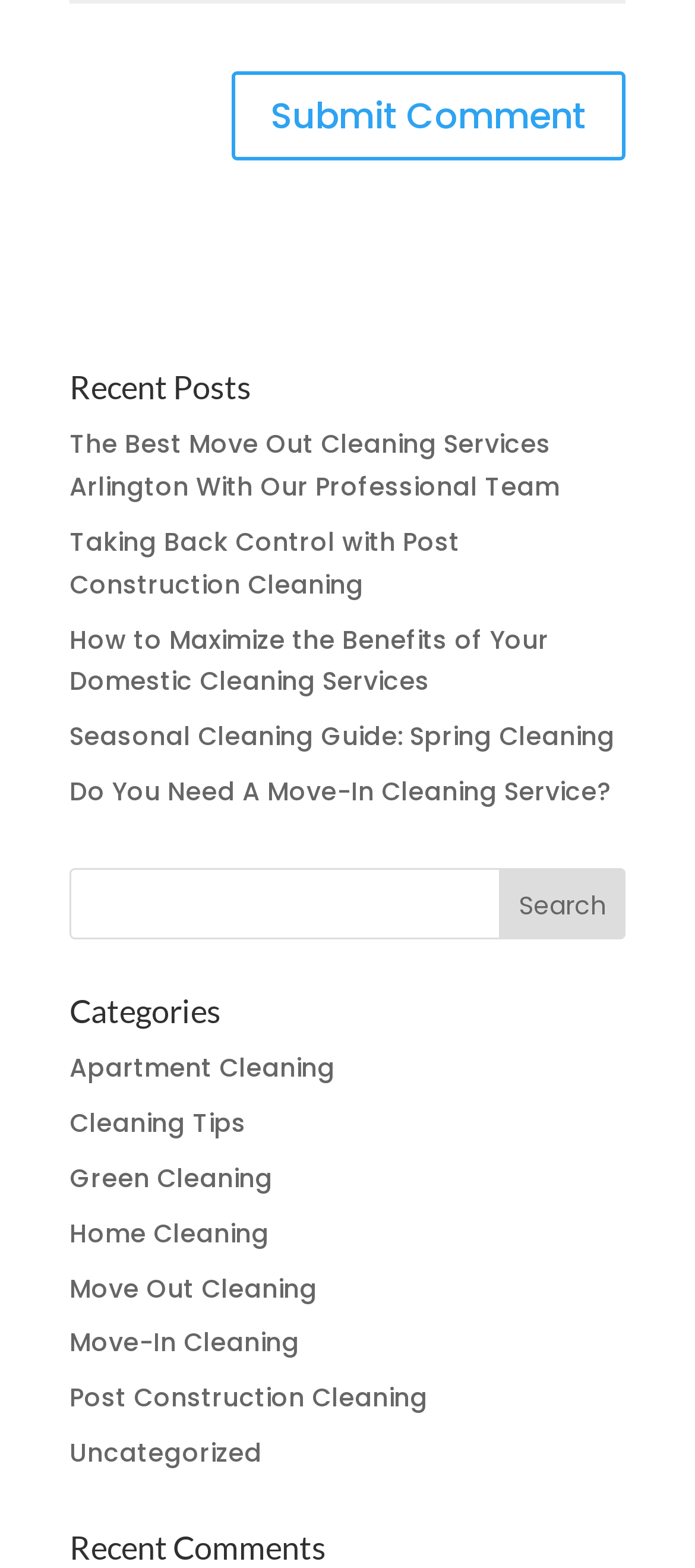Identify the bounding box coordinates of the specific part of the webpage to click to complete this instruction: "View recent posts".

[0.1, 0.235, 0.9, 0.271]